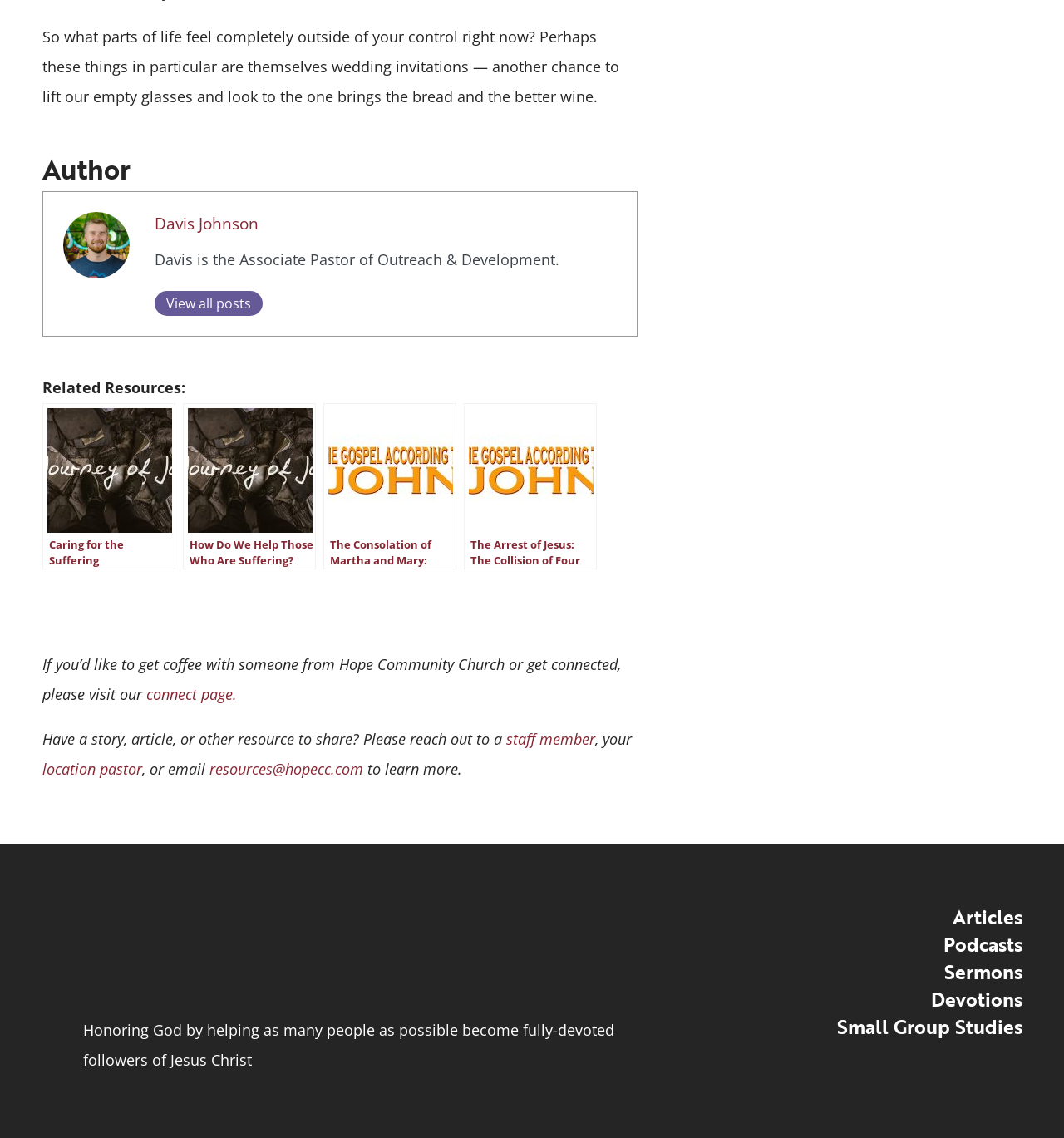Please determine the bounding box coordinates of the element's region to click for the following instruction: "Reach out to a staff member".

[0.476, 0.641, 0.56, 0.658]